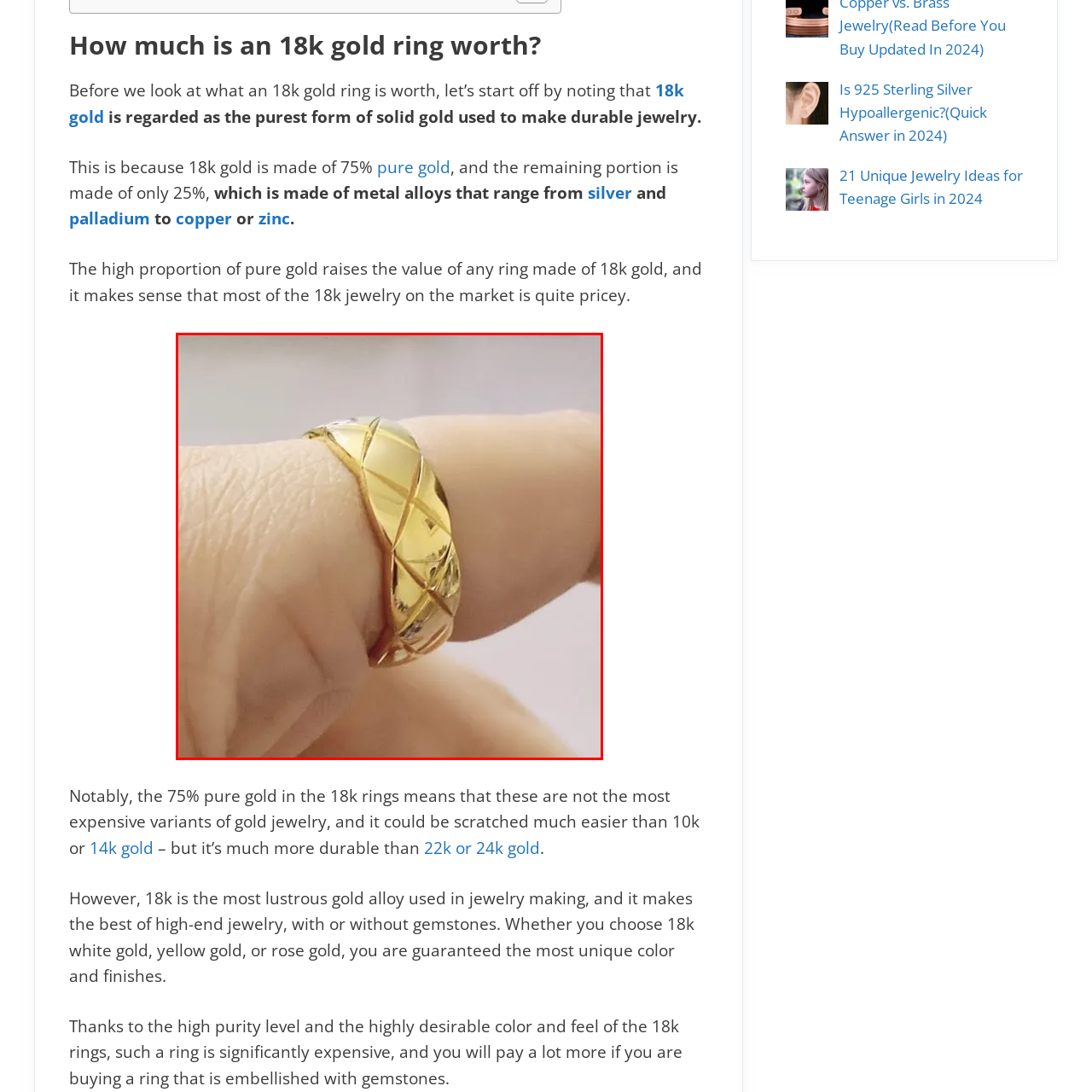Look at the image within the red outline, What is the purpose of the ring? Answer with one word or phrase.

Everyday wear and special occasions